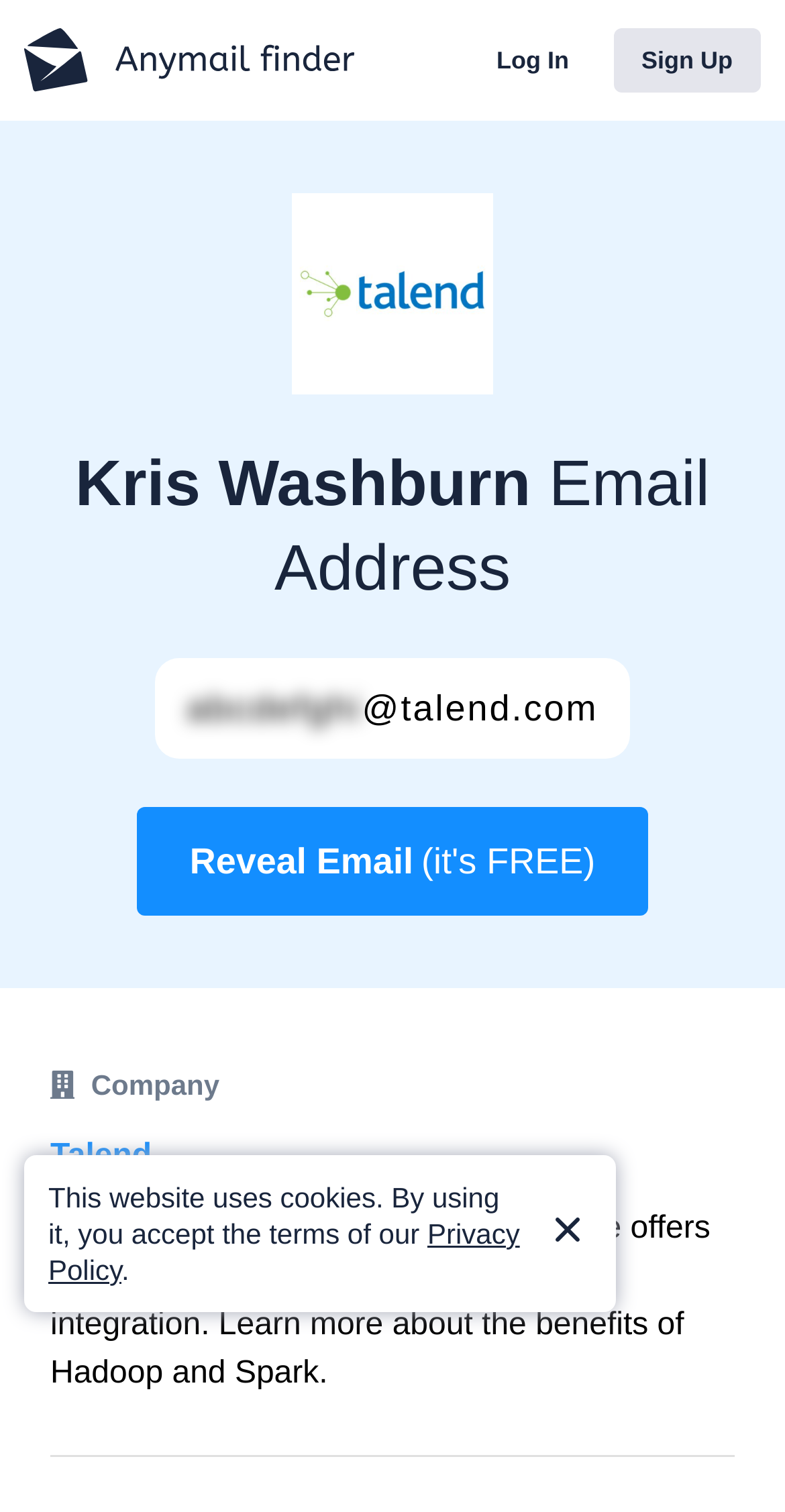Extract the bounding box of the UI element described as: "Talend".

[0.064, 0.75, 0.936, 0.782]